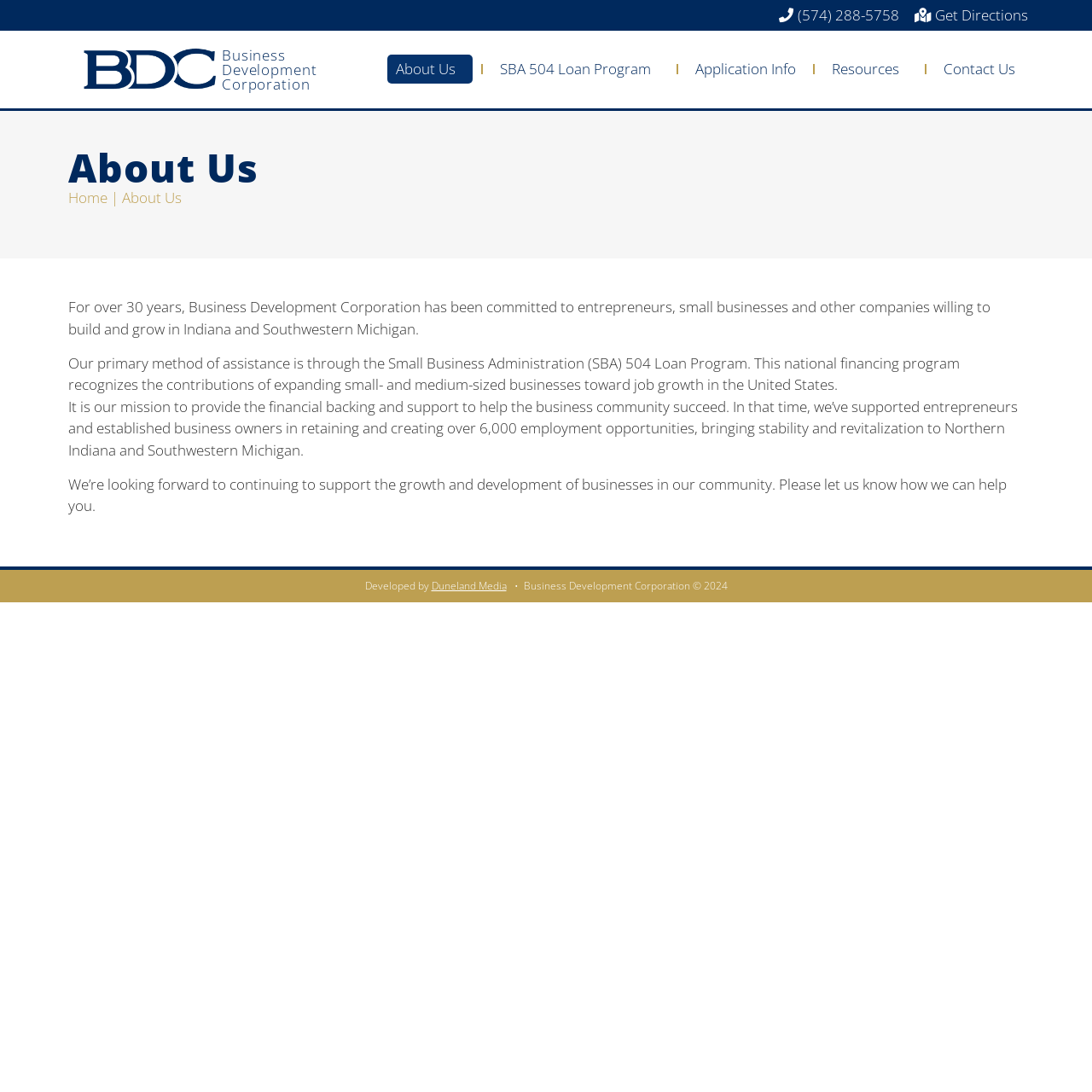Please identify the bounding box coordinates of the element's region that needs to be clicked to fulfill the following instruction: "Learn about the Business Development Corporation". The bounding box coordinates should consist of four float numbers between 0 and 1, i.e., [left, top, right, bottom].

[0.07, 0.043, 0.306, 0.083]